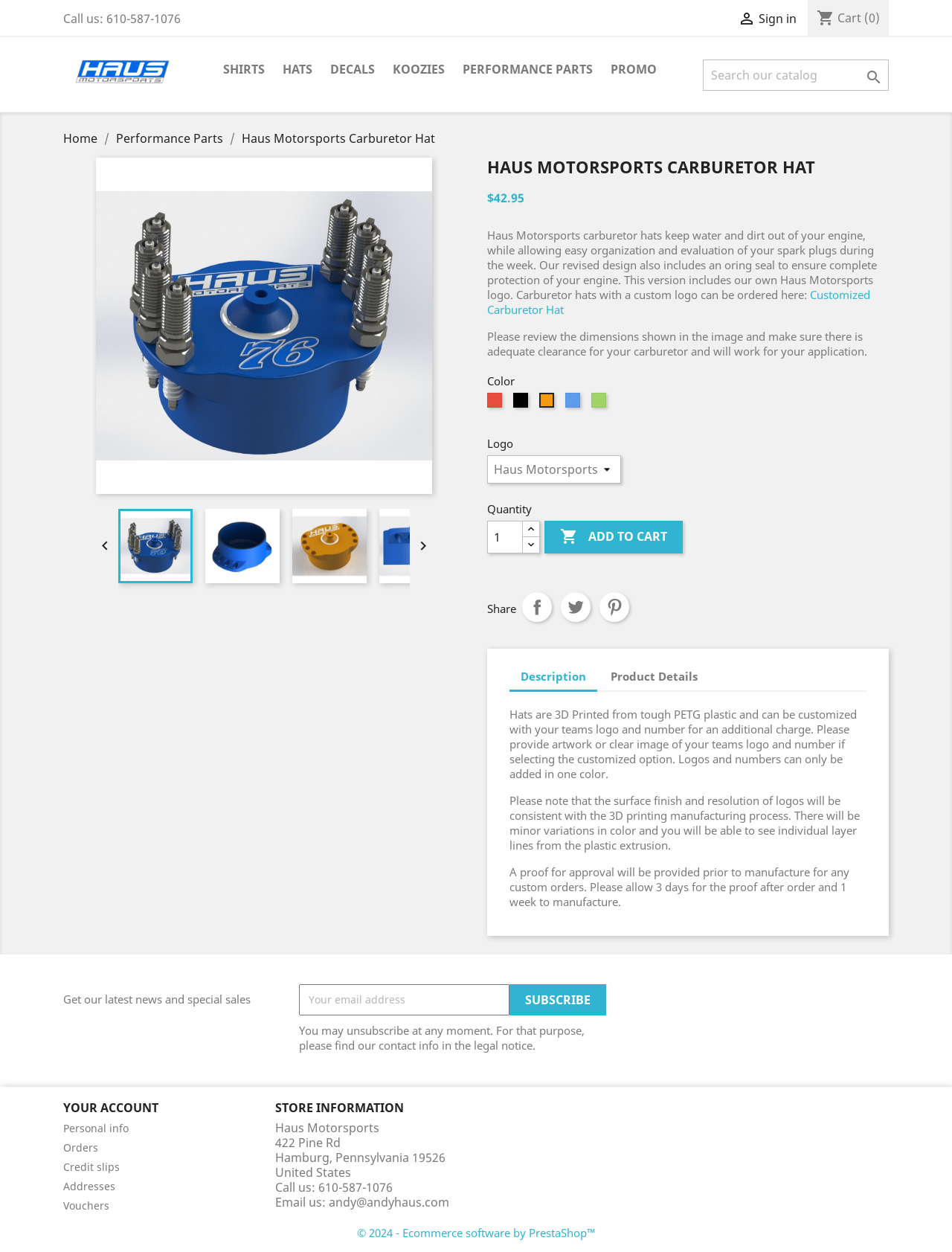Give a detailed account of the webpage, highlighting key information.

This webpage is about Haus Motorsports Carburetor Hat, a product designed to keep water and dirt out of engines while allowing easy organization and evaluation of spark plugs. 

At the top of the page, there is a header section with a logo, navigation links, and a search bar. The logo is on the left, followed by links to "SHIRTS", "HATS", "DECALS", "KOOZIES", "PERFORMANCE PARTS", and "PROMO". On the right, there is a "Sign in" link, a shopping cart icon, and a "Cart" link with a count of "(0)" items.

Below the header, there is a main content section. On the left, there is a sidebar with links to "Home", "Performance Parts", and the current page, "Haus Motorsports Carburetor Hat". On the right, there is a product image gallery with six images.

The product information section is divided into several parts. At the top, there is a heading "HAUS MOTORSPORTS CARBURETOR HAT" followed by a price of "$42.95". Below that, there is a product description text, which explains the features and benefits of the product. 

Under the product description, there are options to customize the product, including color, logo, and quantity. There are five color options: Red, Black, Orange, Blue, and Green. The logo option is a dropdown menu, and the quantity can be adjusted using a spin button.

To the right of the customization options, there is an "ADD TO CART" button. Below that, there are social media sharing links and a "Share" button.

Further down the page, there is a tabbed section with two tabs: "Description" and "Product Details". The "Description" tab is selected by default and displays additional product information. The "Product Details" tab is not selected but can be clicked to display more details.

At the bottom of the page, there is a newsletter subscription section, a "YOUR ACCOUNT" link, and a "STORE INFORMATION" section with the company's address and contact information.